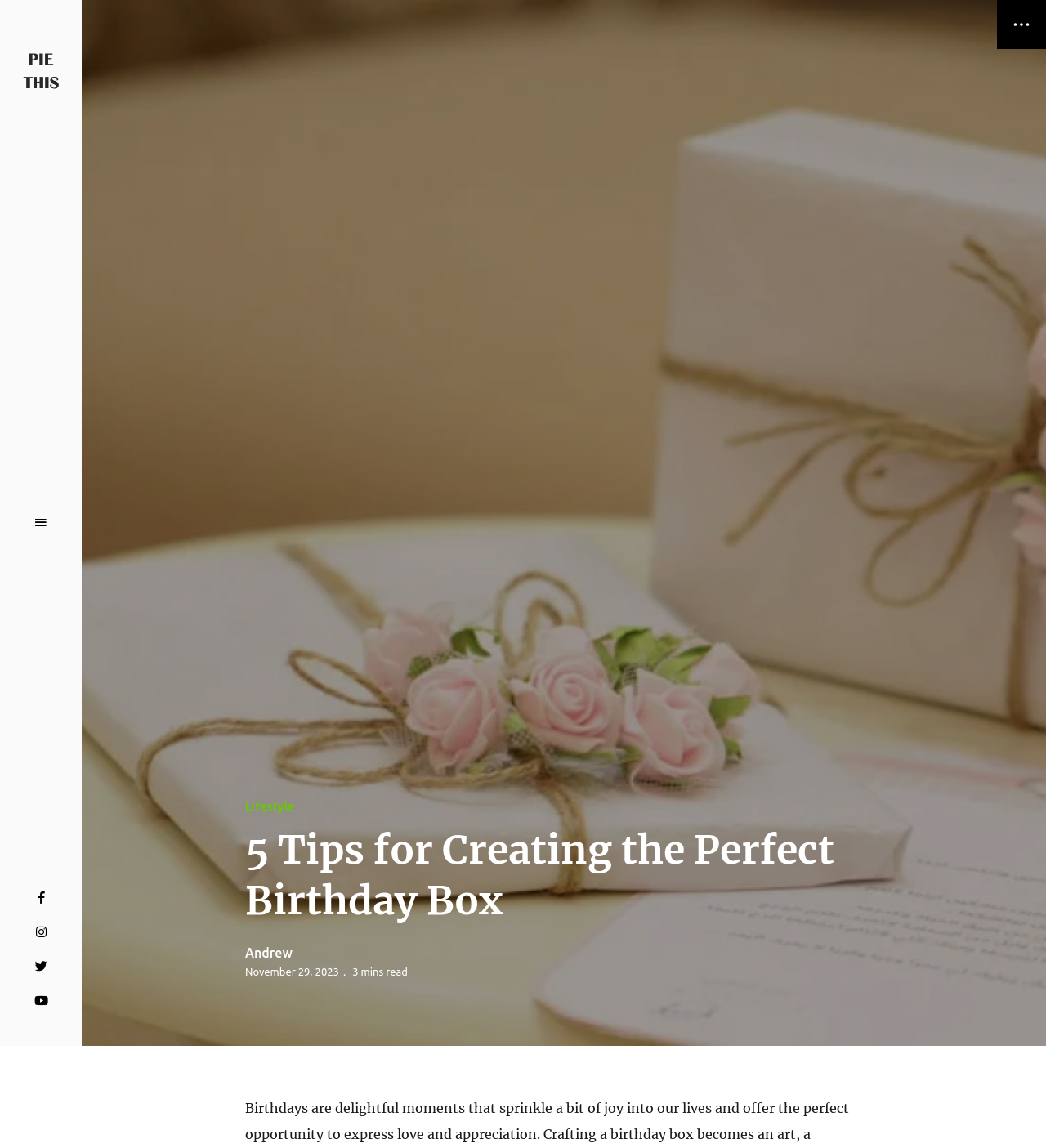Identify the main heading of the webpage and provide its text content.

5 Tips for Creating the Perfect Birthday Box